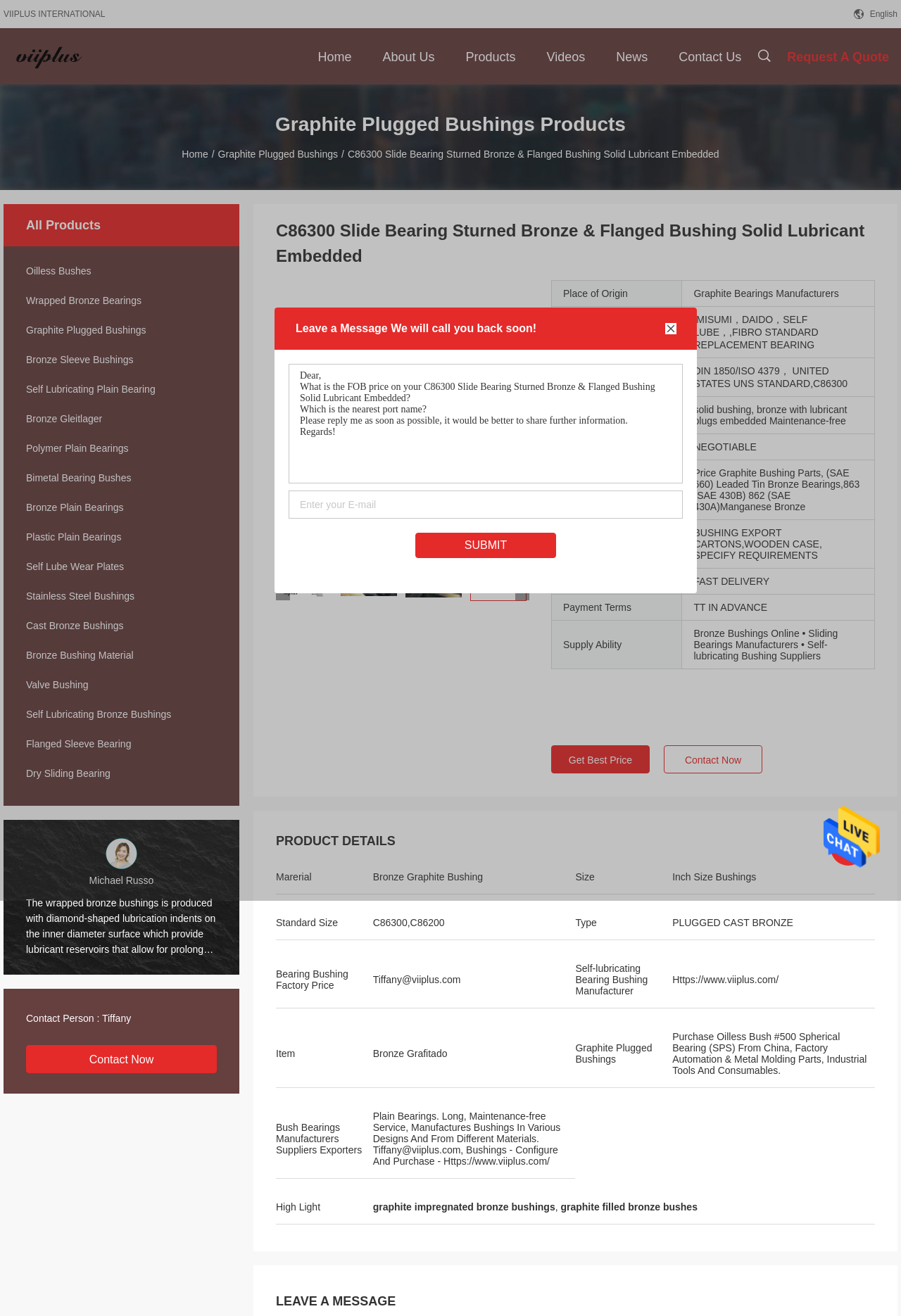What is the product category?
Refer to the image and offer an in-depth and detailed answer to the question.

The product category can be determined by looking at the breadcrumbs navigation at the top of the webpage, which shows 'Home > Graphite Plugged Bushings > C86300 Slide Bearing Sturned Bronze & Flanged Bushing Solid Lubricant Embedded'.